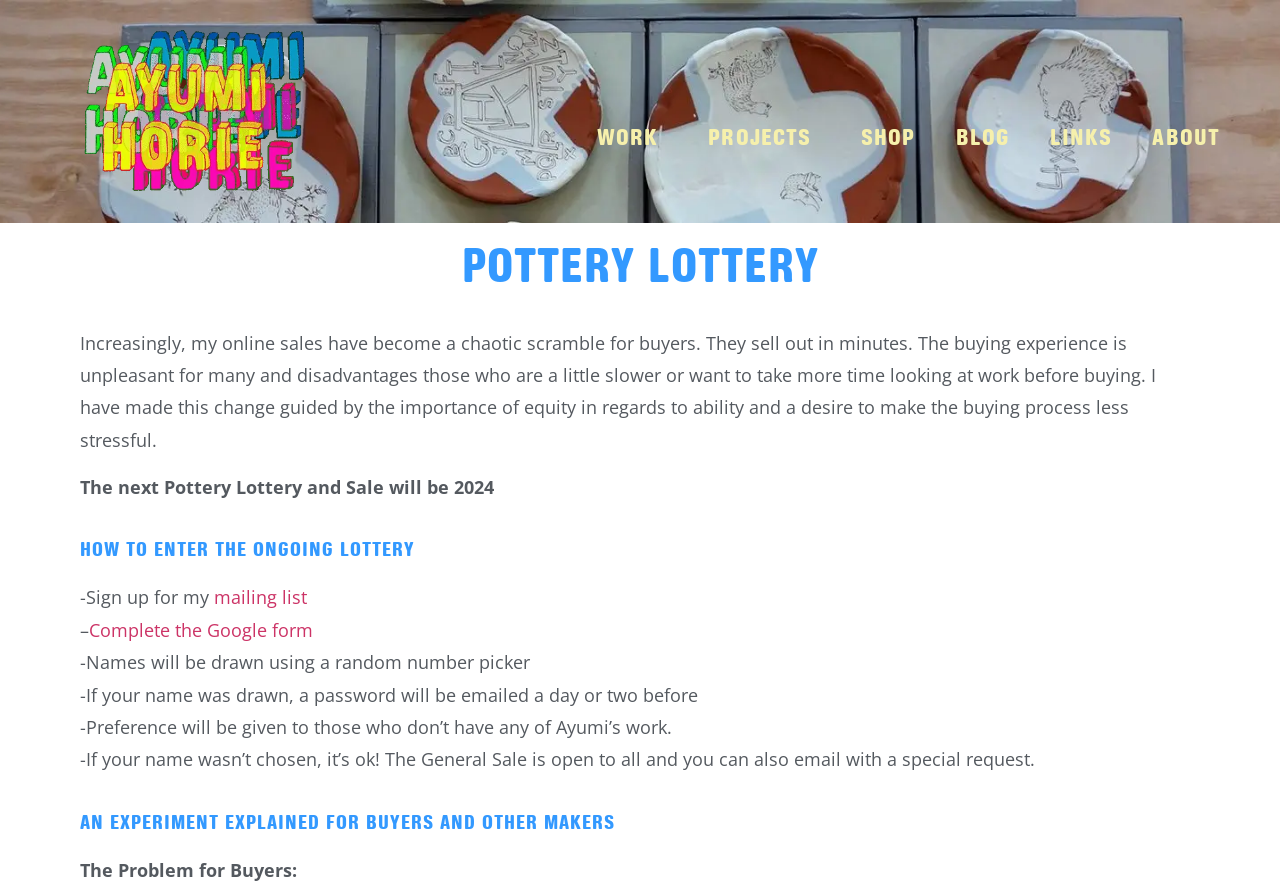When is the next Pottery Lottery and Sale?
Look at the image and respond to the question as thoroughly as possible.

The next Pottery Lottery and Sale will take place in 2024, as announced on the webpage.